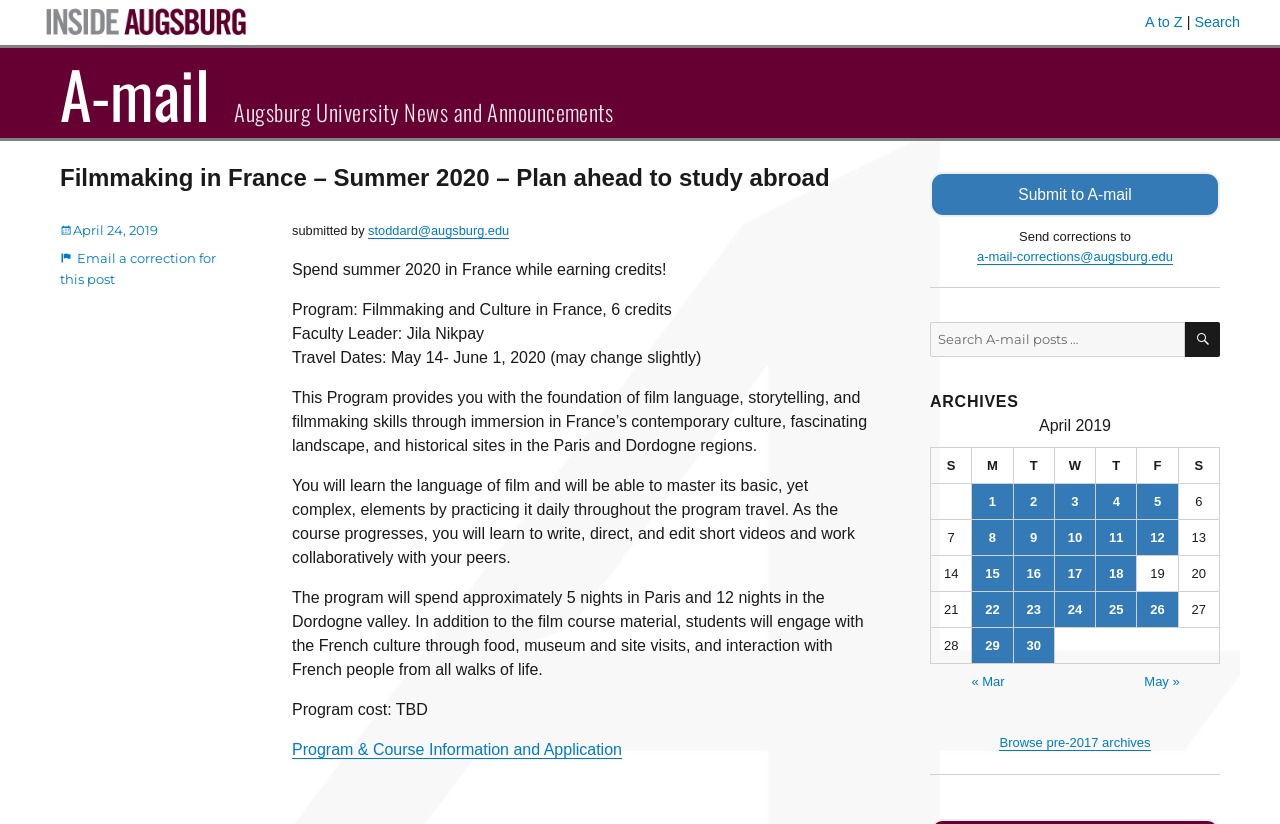Determine the bounding box coordinates of the target area to click to execute the following instruction: "Submit to A-mail."

[0.727, 0.208, 0.953, 0.264]